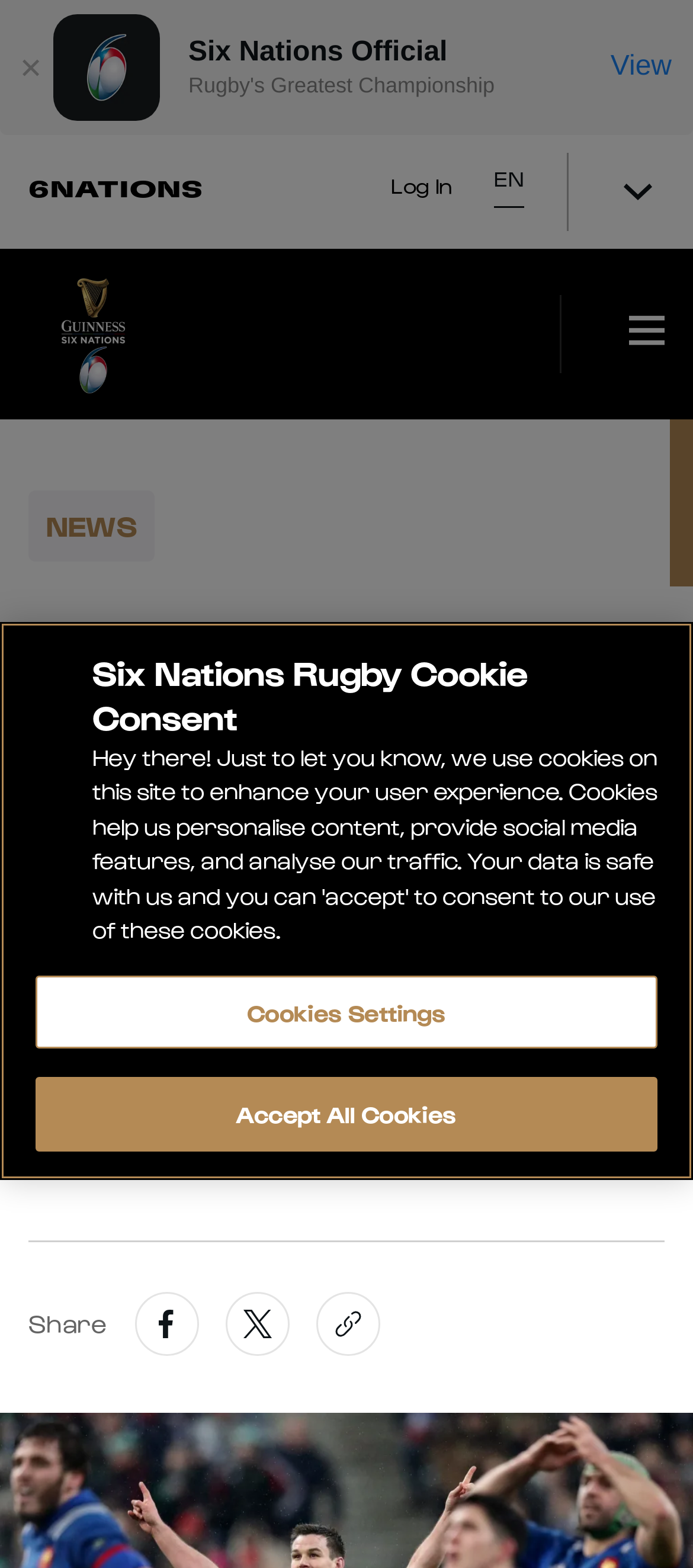Identify the bounding box coordinates for the region of the element that should be clicked to carry out the instruction: "Log in". The bounding box coordinates should be four float numbers between 0 and 1, i.e., [left, top, right, bottom].

[0.564, 0.108, 0.651, 0.126]